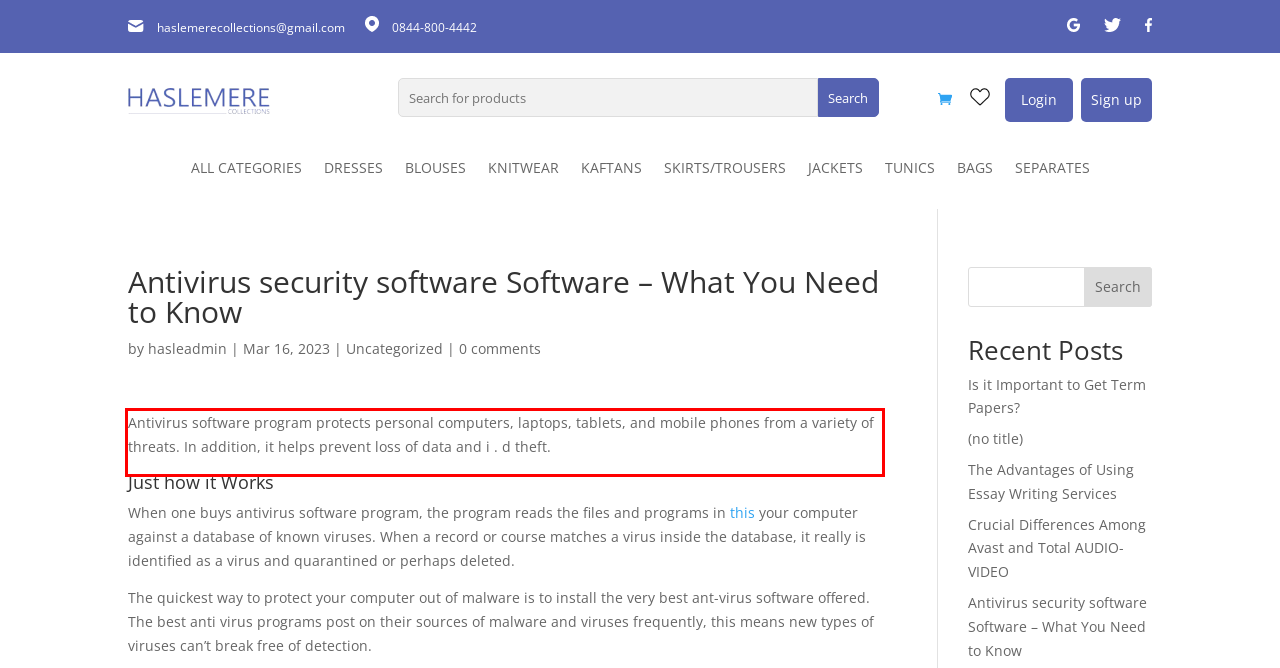Please look at the webpage screenshot and extract the text enclosed by the red bounding box.

Antivirus software program protects personal computers, laptops, tablets, and mobile phones from a variety of threats. In addition, it helps prevent loss of data and i . d theft.